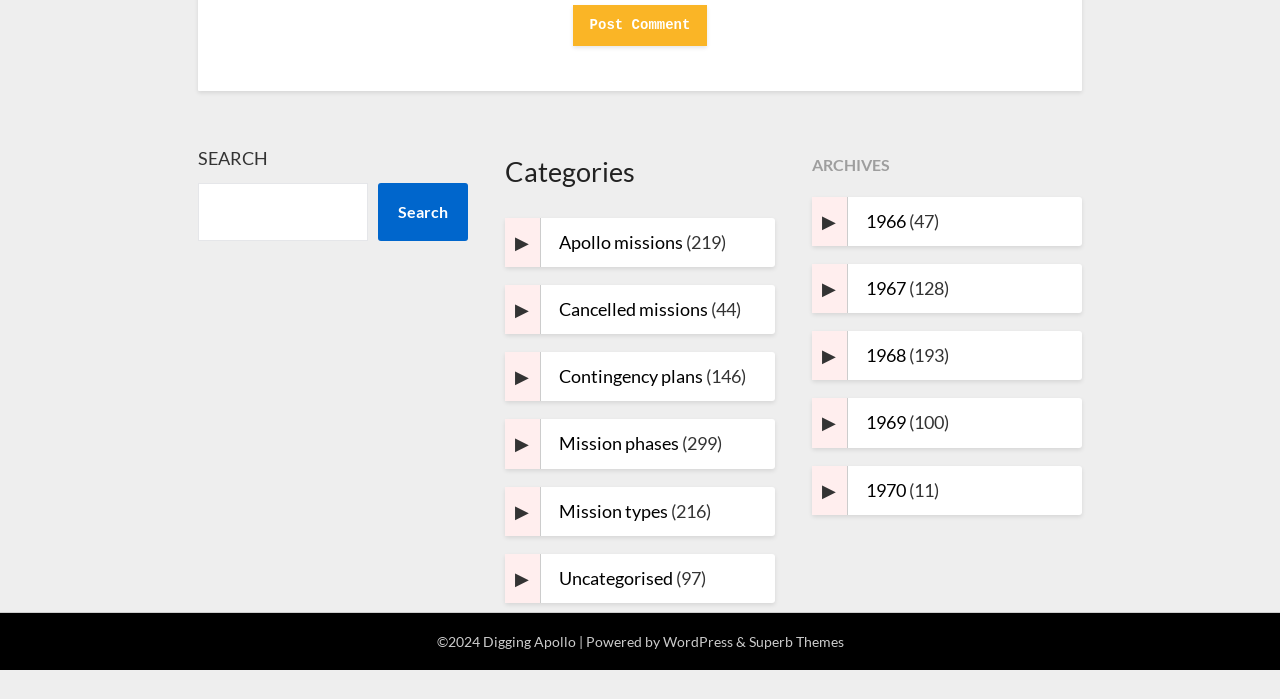What is the platform used to power the website?
Answer the question with as much detail as possible.

At the bottom of the webpage, I found the link 'WordPress' next to the StaticText 'Powered by', which indicates that the website is powered by WordPress.